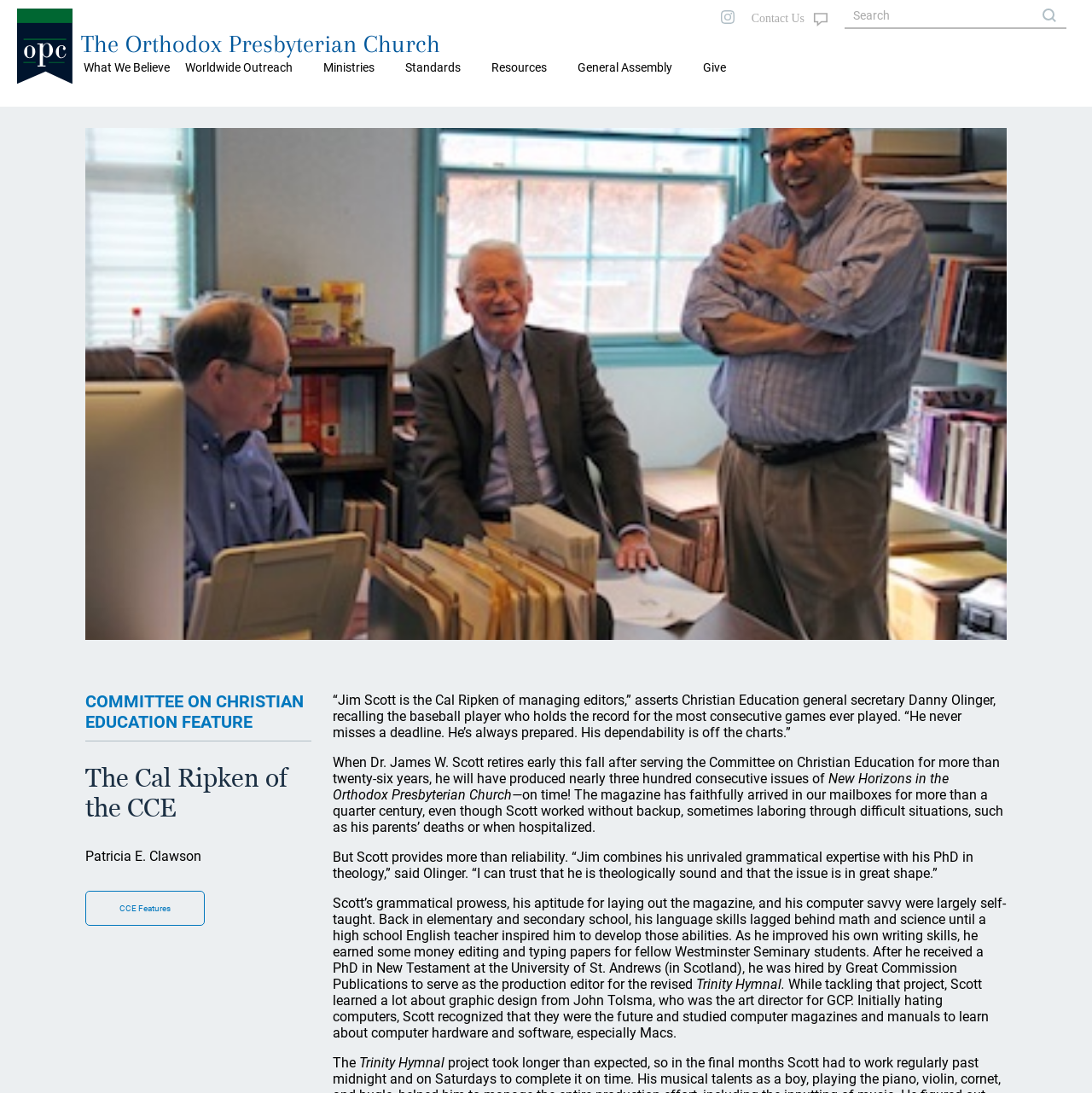Give a one-word or short-phrase answer to the following question: 
What is the name of the person who praises Jim Scott?

Danny Olinger